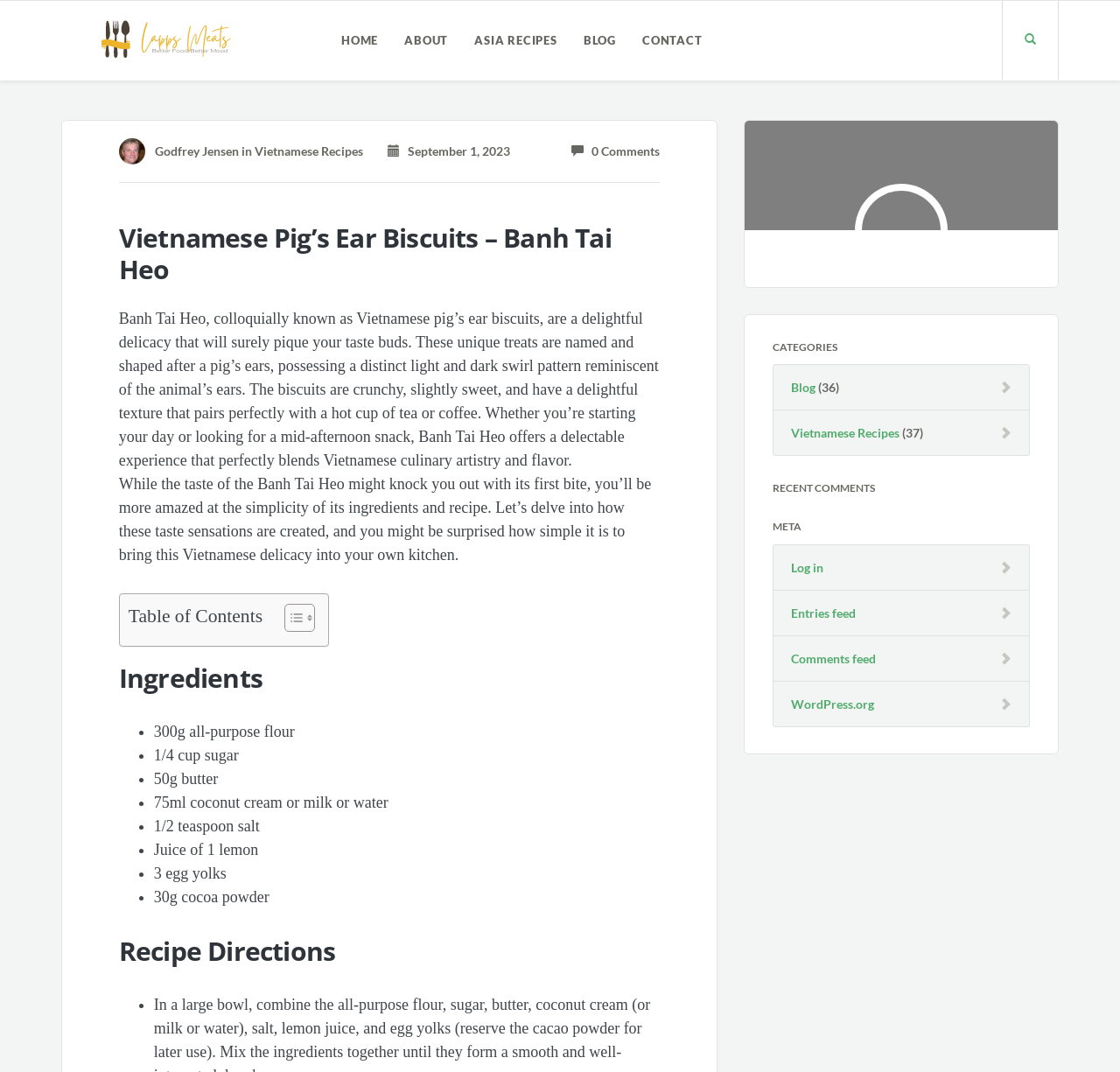What is the purpose of the 'Toggle Table of Content' button?
Please describe in detail the information shown in the image to answer the question.

The 'Toggle Table of Content' button is located next to the 'Table of Contents' heading, suggesting that it is used to show or hide the table of content, allowing users to easily navigate the webpage.